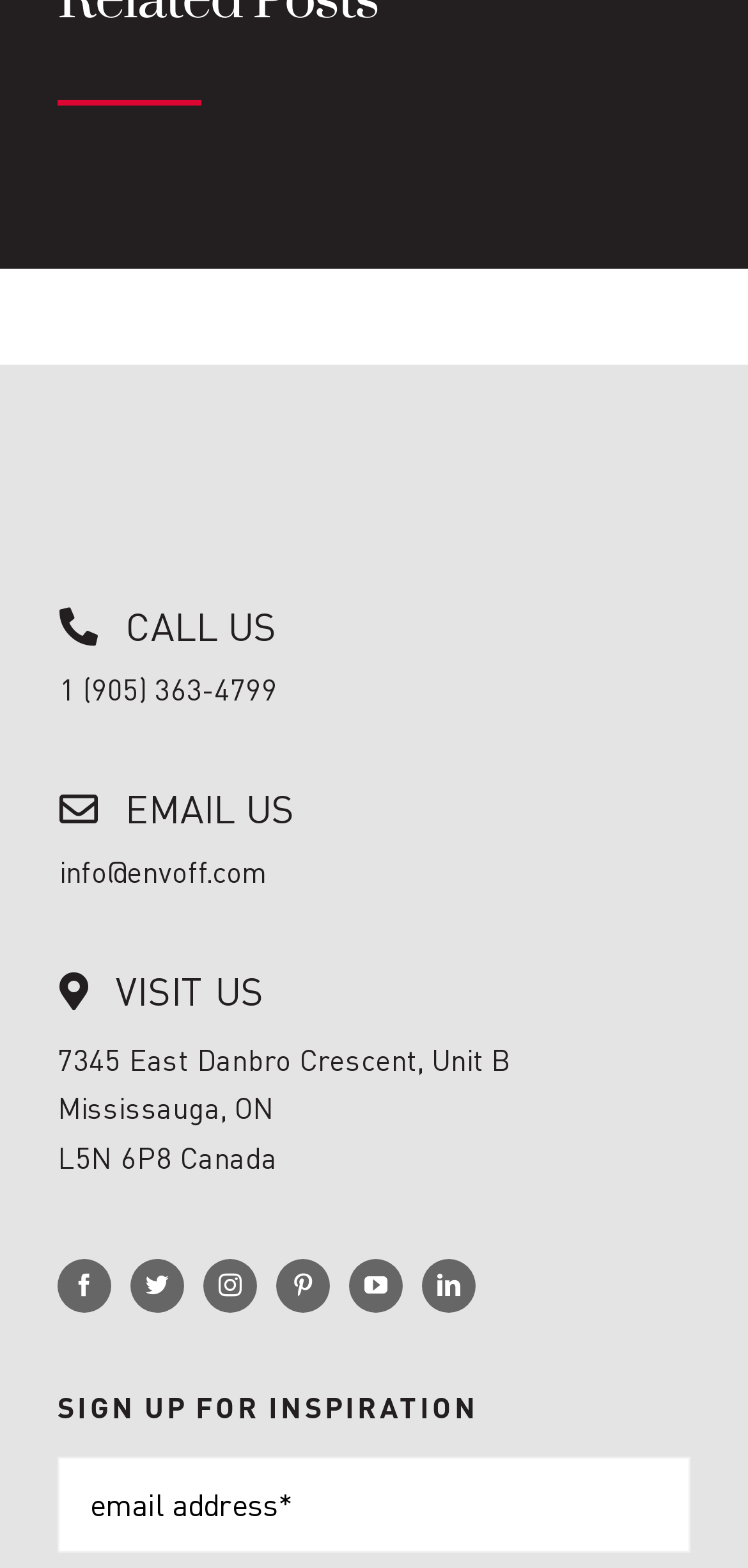What is the company's address?
Look at the screenshot and respond with a single word or phrase.

7345 East Danbro Crescent, Unit B, Mississauga, ON L5N 6P8 Canada